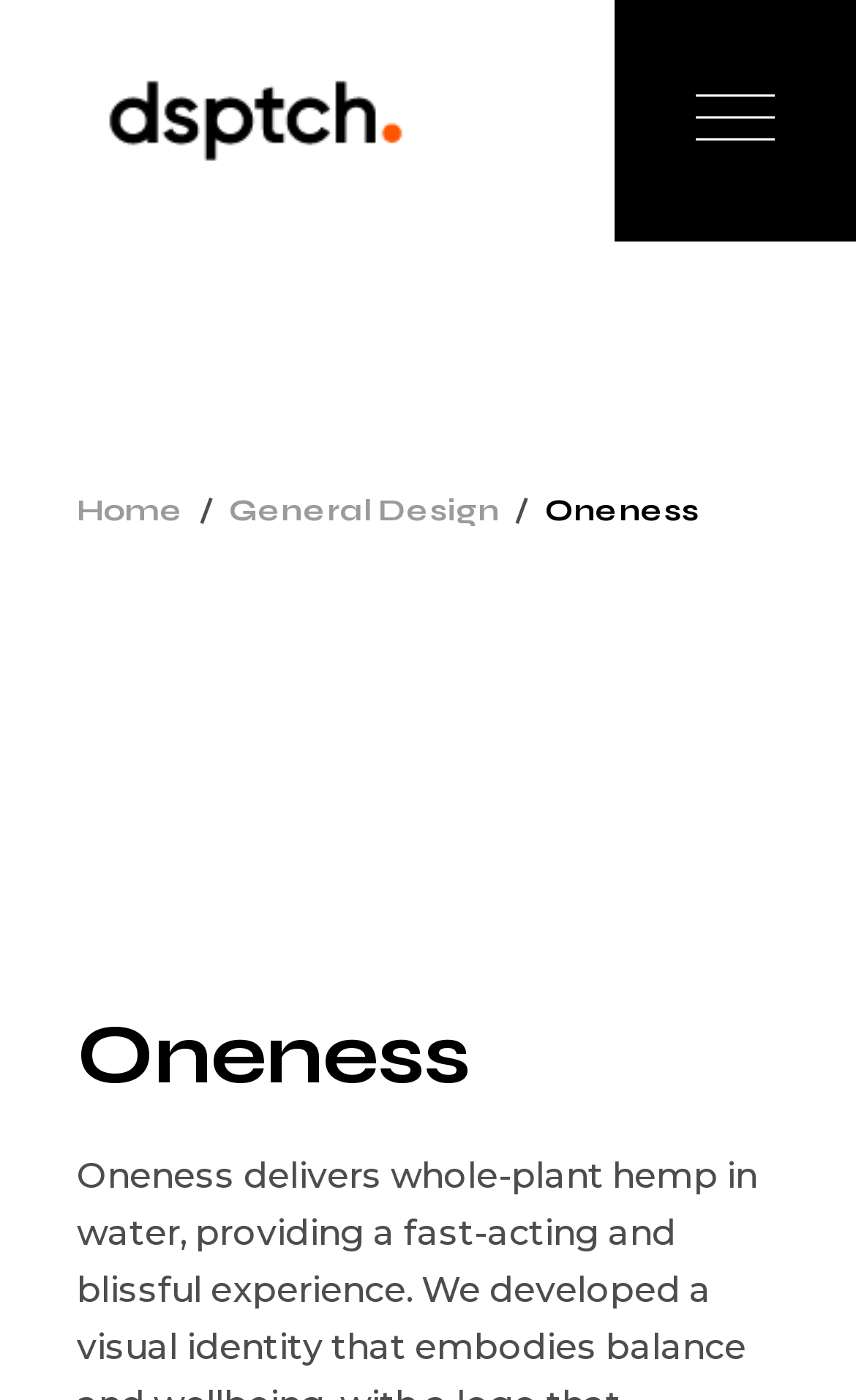Provide a thorough description of the webpage's content and layout.

The webpage is titled "Oneness – Dsptch Design" and features a prominent logo at the top left corner, which is a clickable link. To the right of the logo, there is another image, also a link, that spans almost the entire top section of the page.

Below the top section, there are three horizontal elements aligned side by side. On the left, there is a link labeled "Home", followed by a link labeled "General Design" in the middle, and a static text element "Oneness" on the right.

The text "Oneness" is also presented as a heading, which is centered and takes up a significant portion of the page's vertical space, starting from the middle and extending towards the bottom.